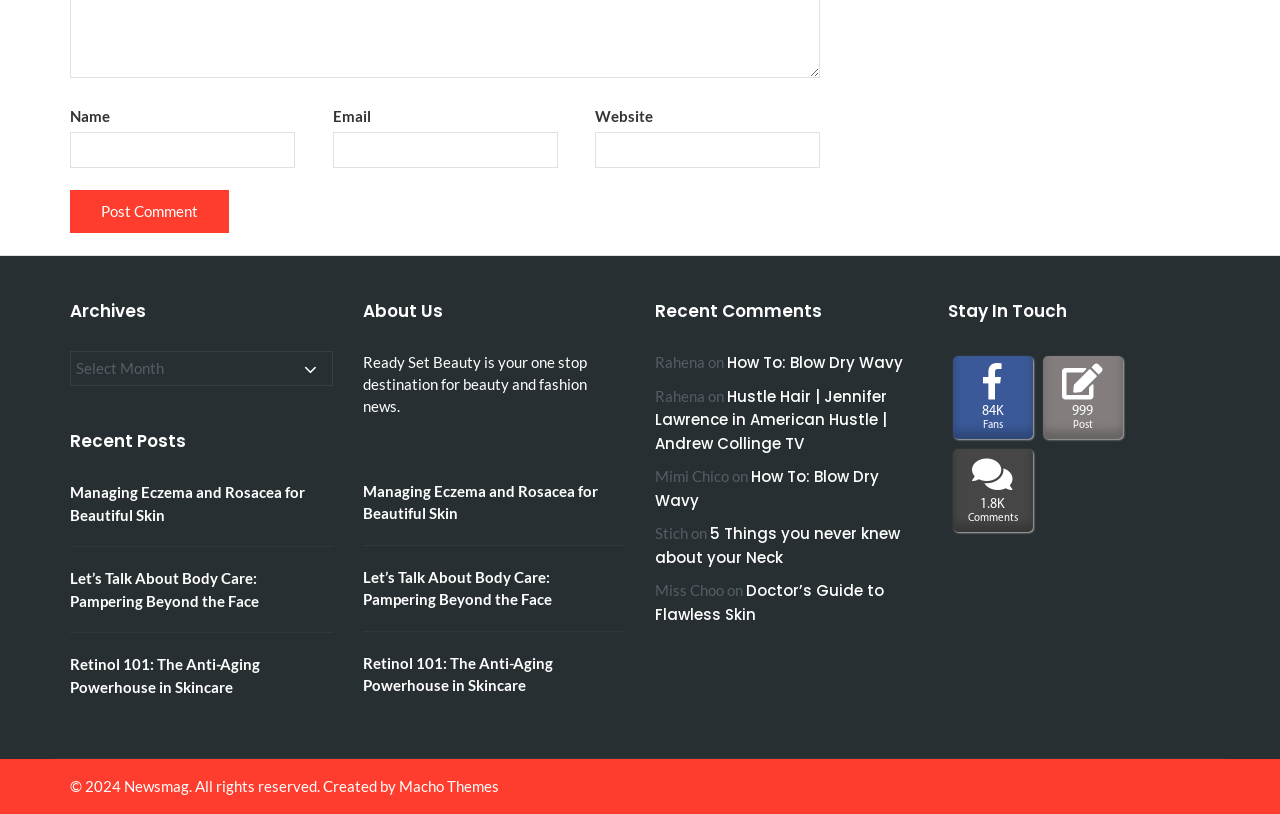Bounding box coordinates are to be given in the format (top-left x, top-left y, bottom-right x, bottom-right y). All values must be floating point numbers between 0 and 1. Provide the bounding box coordinate for the UI element described as: December 21, 2023

None